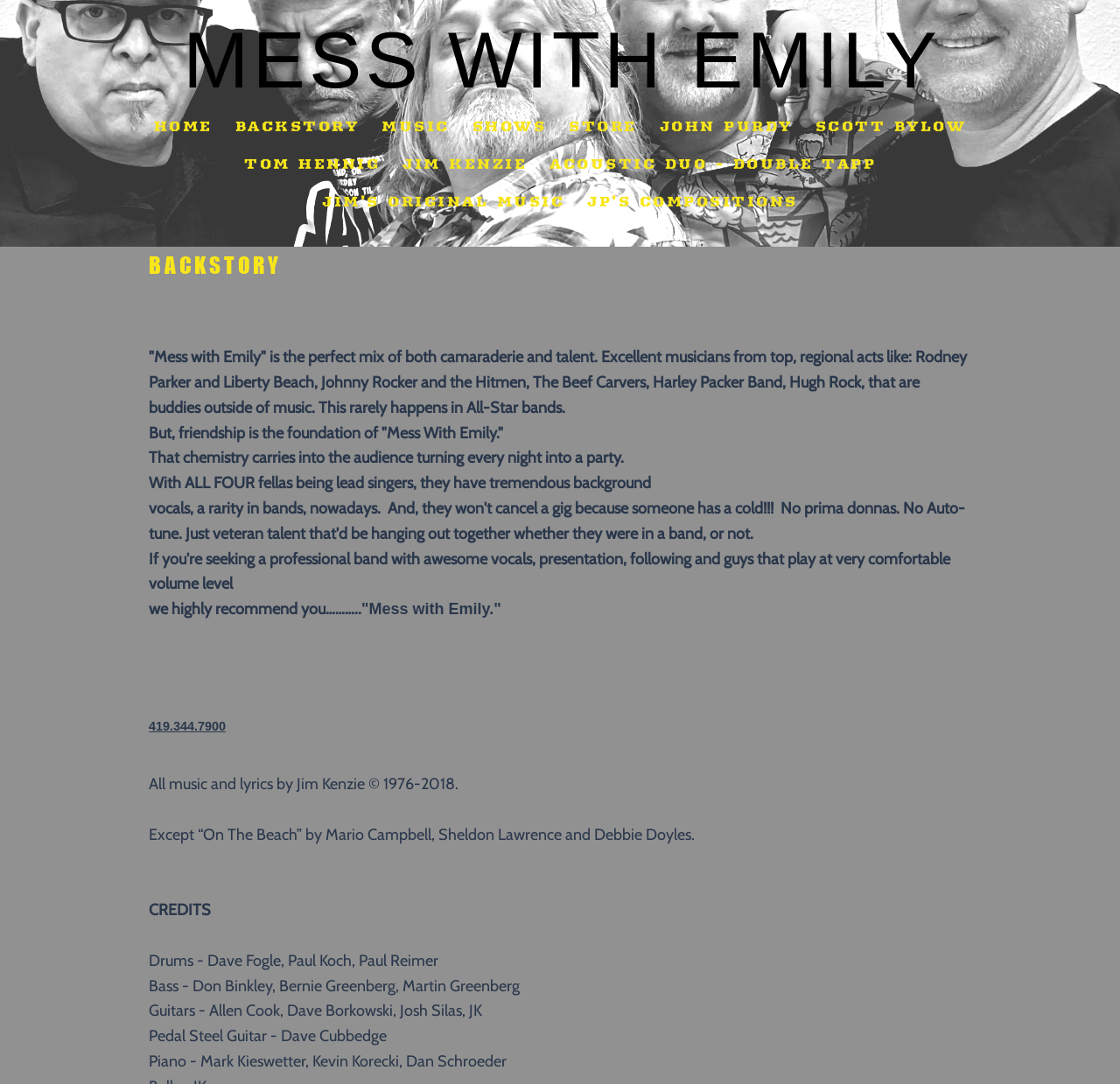Please identify the bounding box coordinates of the clickable area that will allow you to execute the instruction: "Call the phone number 419.344.7900".

[0.133, 0.664, 0.202, 0.677]